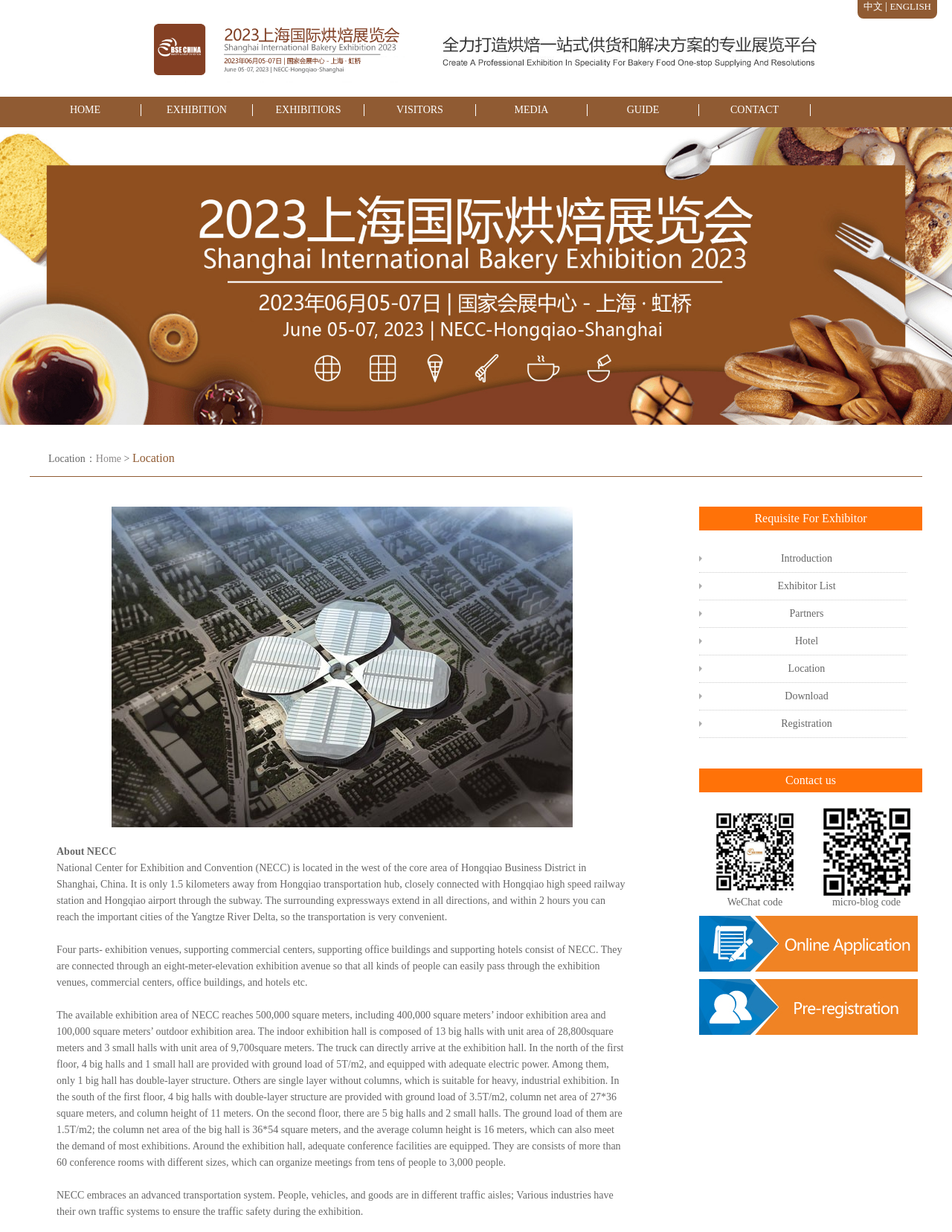How many square meters is the available exhibition area of NECC?
Based on the visual details in the image, please answer the question thoroughly.

The webpage states that the available exhibition area of NECC reaches 500,000 square meters, including 400,000 square meters of indoor exhibition area and 100,000 square meters of outdoor exhibition area.